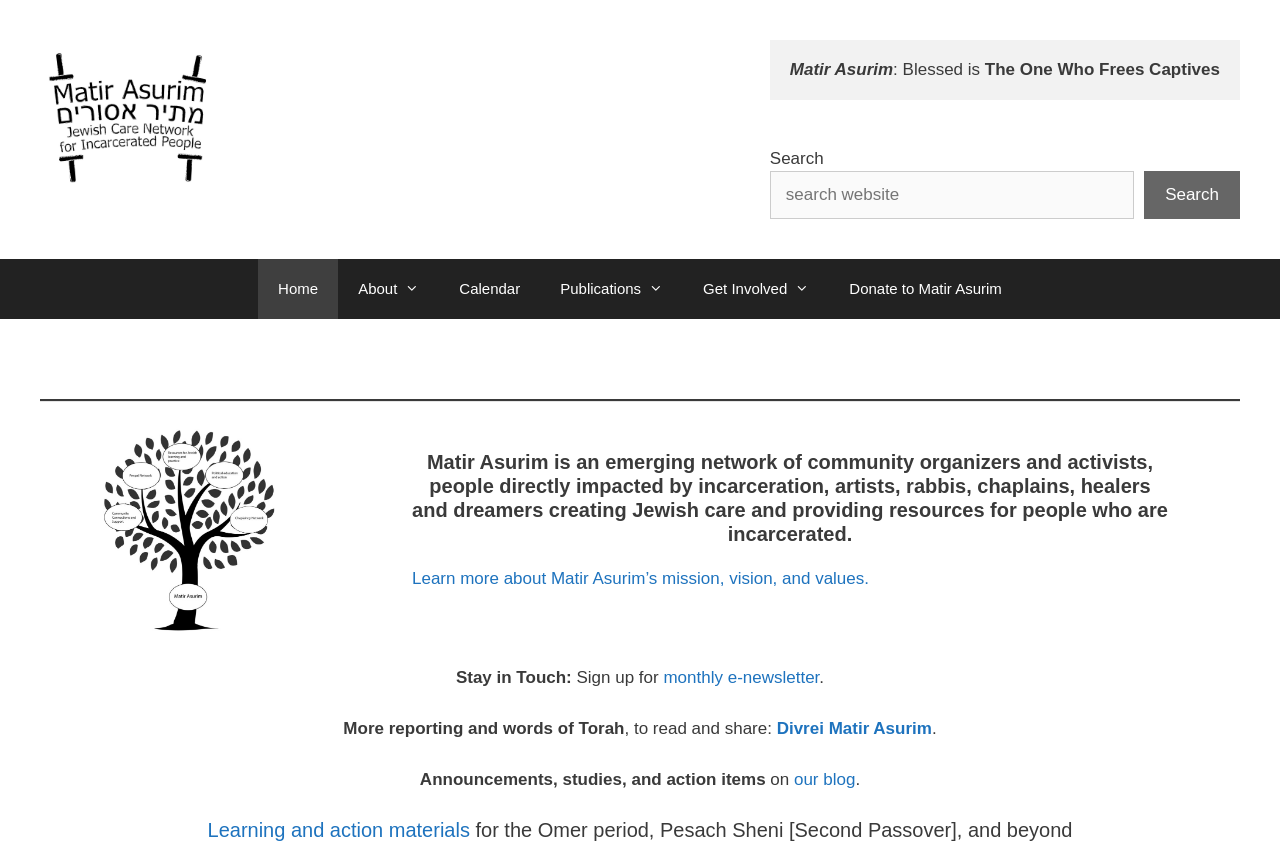Respond concisely with one word or phrase to the following query:
What is the name of the organization?

Matir Asurim